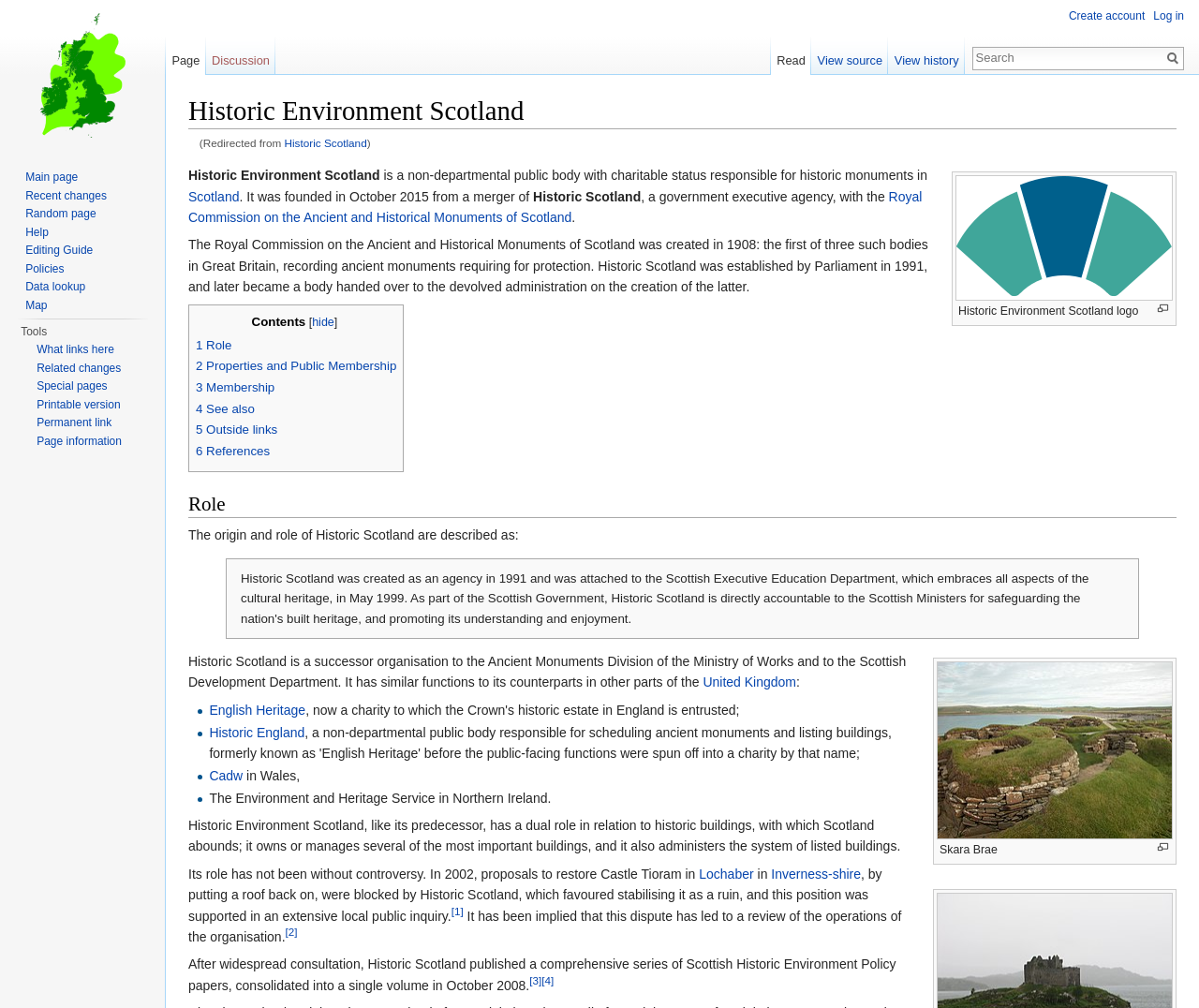Please mark the bounding box coordinates of the area that should be clicked to carry out the instruction: "Search for something".

[0.812, 0.048, 0.969, 0.067]